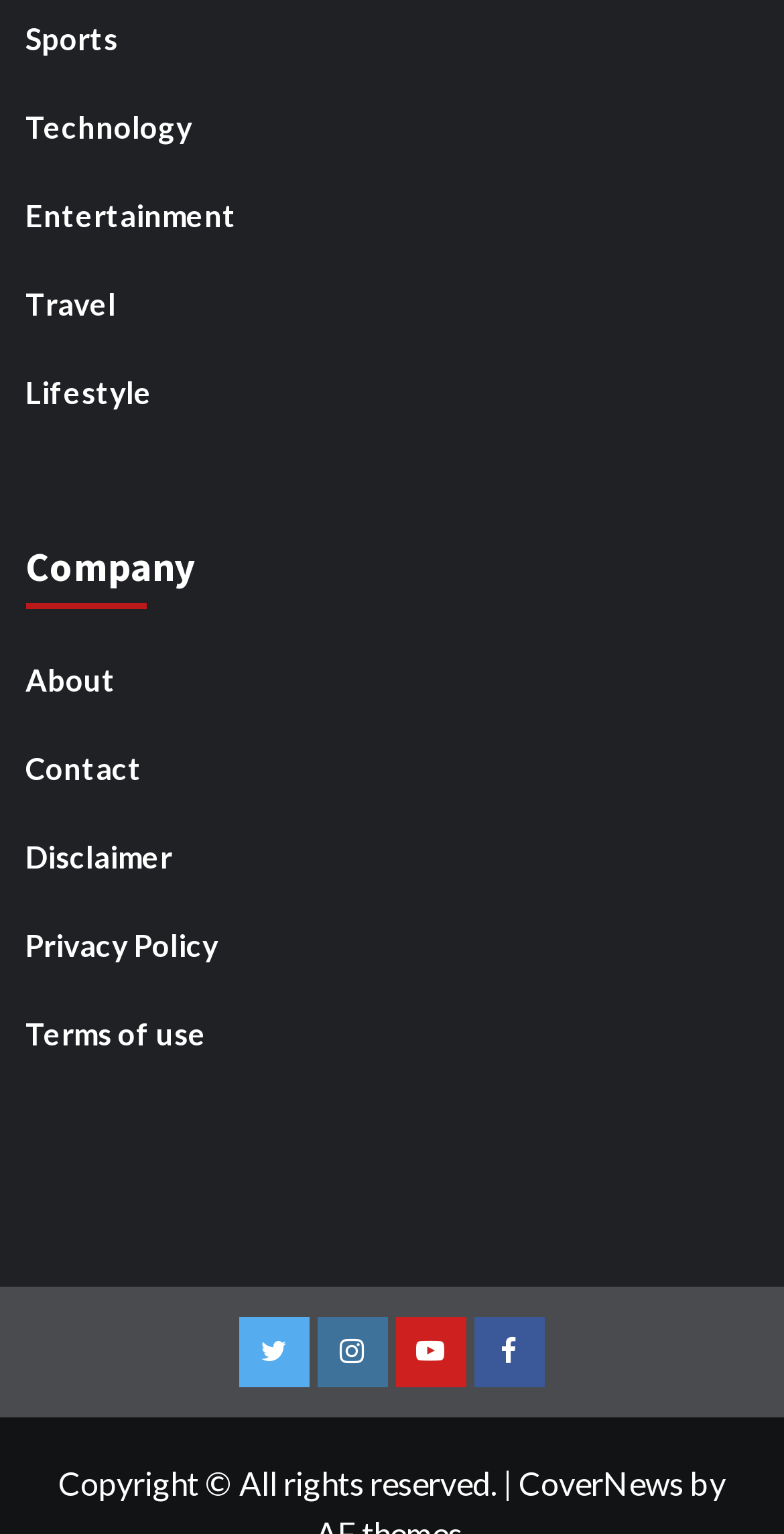Please determine the bounding box coordinates, formatted as (top-left x, top-left y, bottom-right x, bottom-right y), with all values as floating point numbers between 0 and 1. Identify the bounding box of the region described as: About

[0.032, 0.427, 0.968, 0.478]